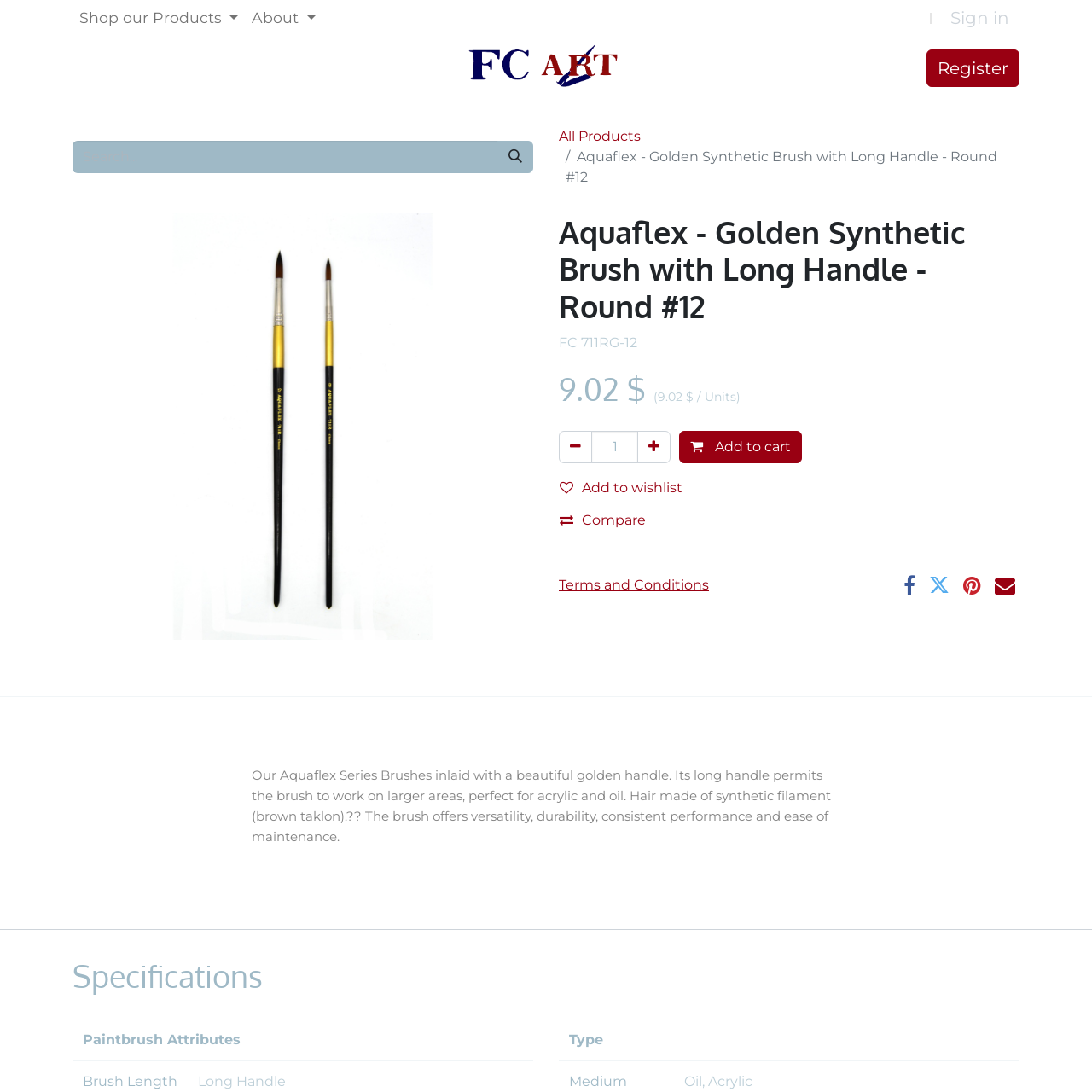Please locate the bounding box coordinates of the region I need to click to follow this instruction: "Sign in".

[0.861, 0.0, 0.934, 0.033]